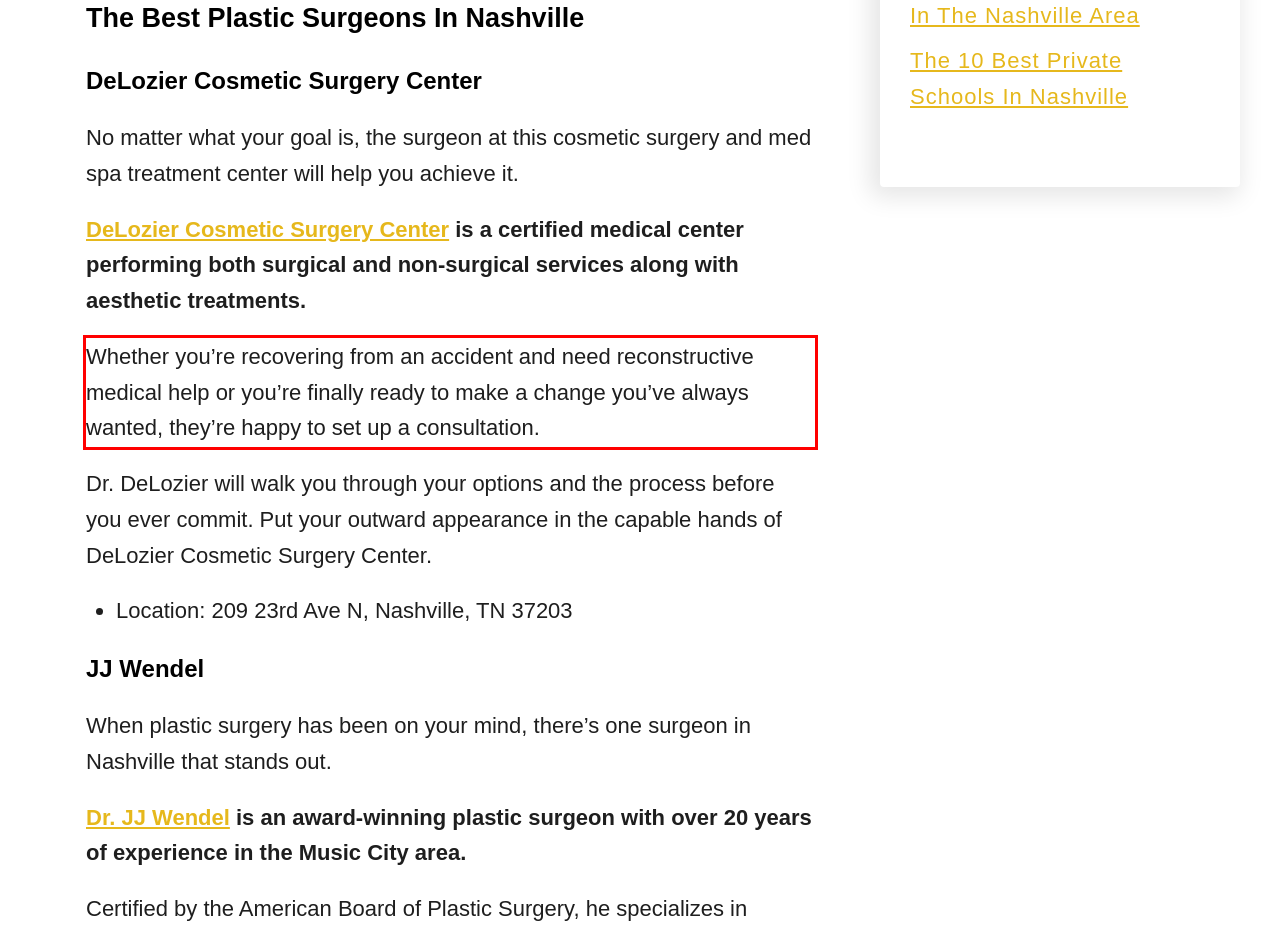Identify the text within the red bounding box on the webpage screenshot and generate the extracted text content.

Whether you’re recovering from an accident and need reconstructive medical help or you’re finally ready to make a change you’ve always wanted, they’re happy to set up a consultation.